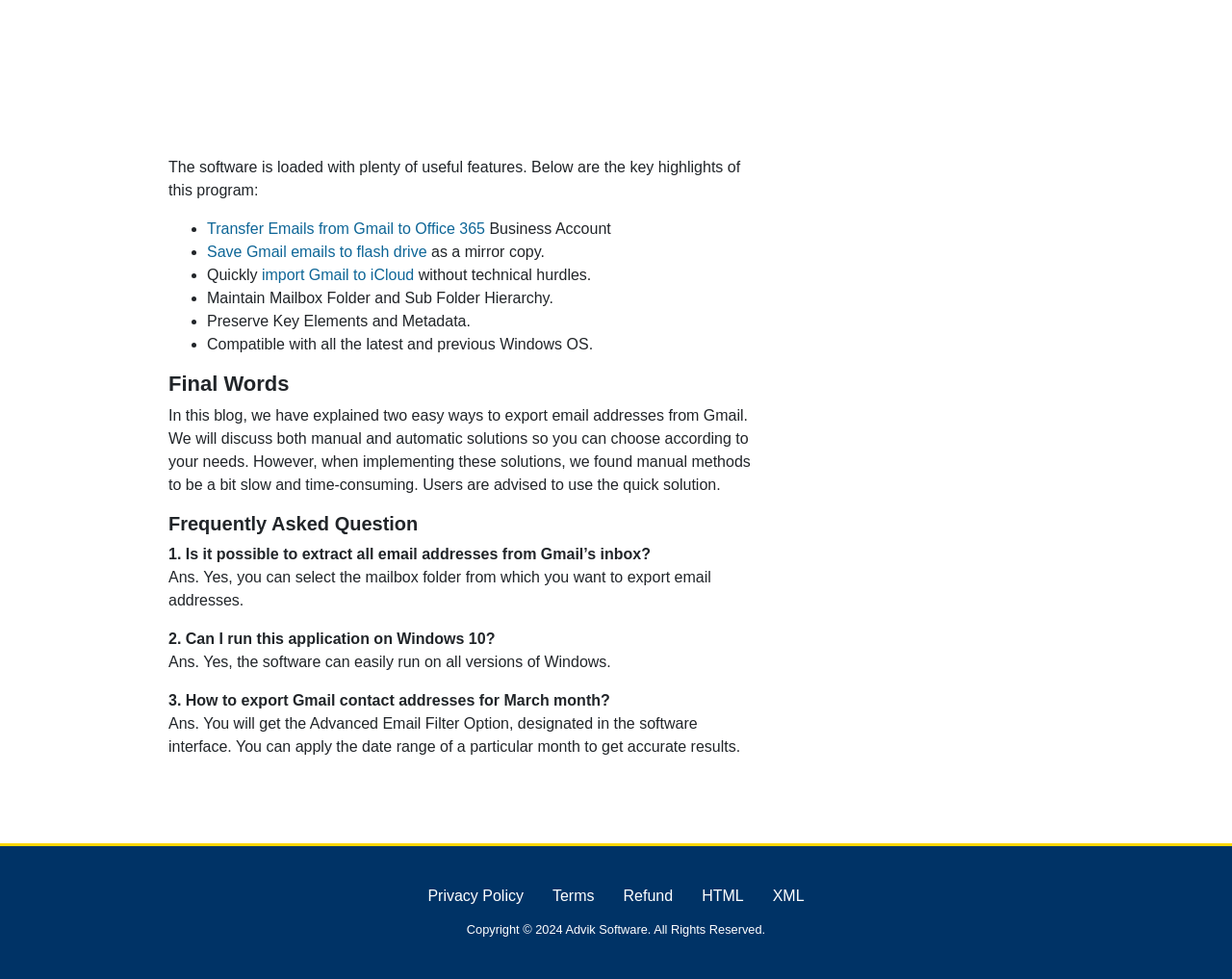Can the software run on Windows 10?
Please provide a single word or phrase as your answer based on the image.

Yes